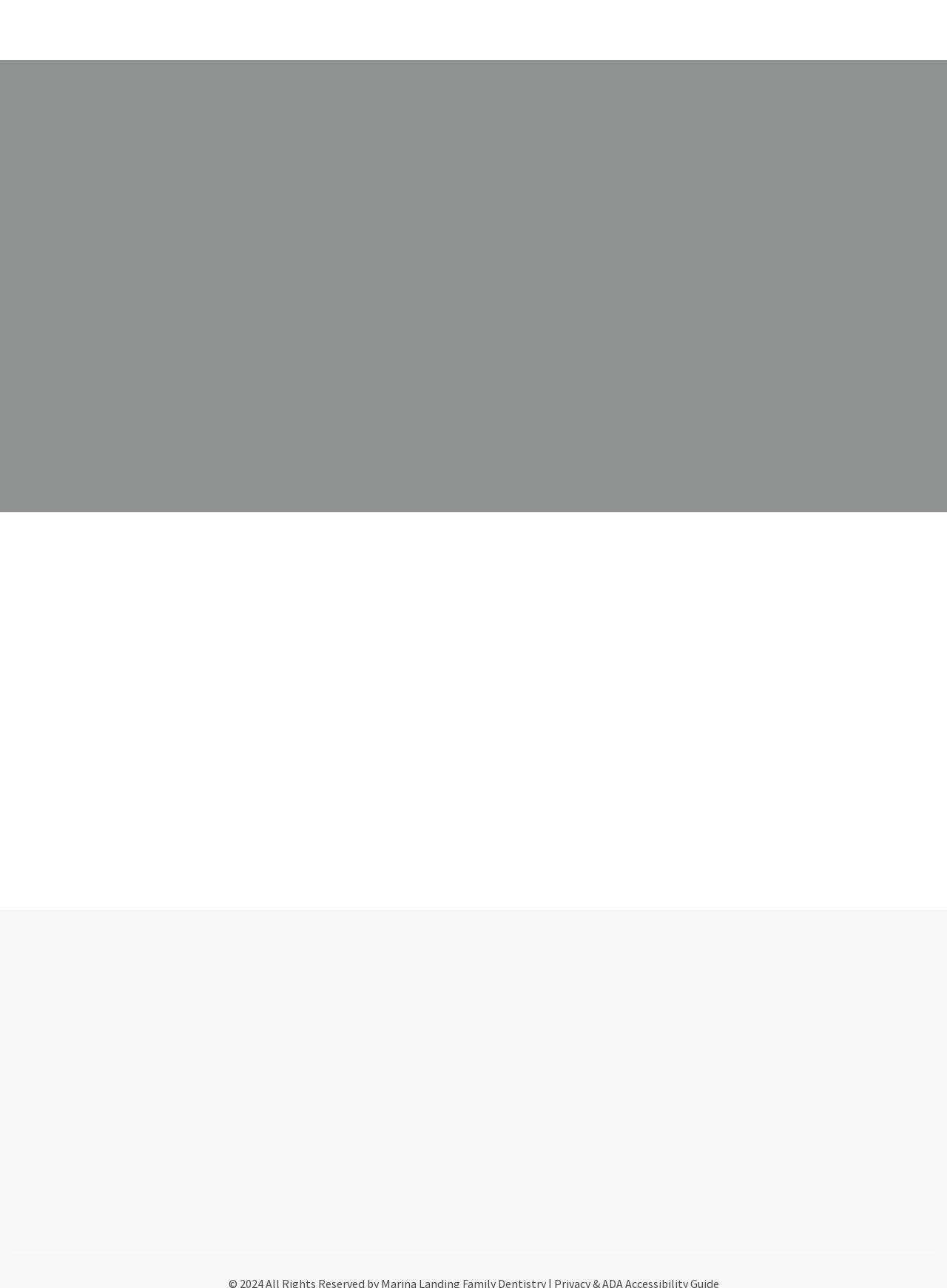Could you please study the image and provide a detailed answer to the question:
What type of dentistry is mentioned as a service?

I found the type of dentistry by looking at the section that lists the services offered, and one of the services is 'General Dentistry'.